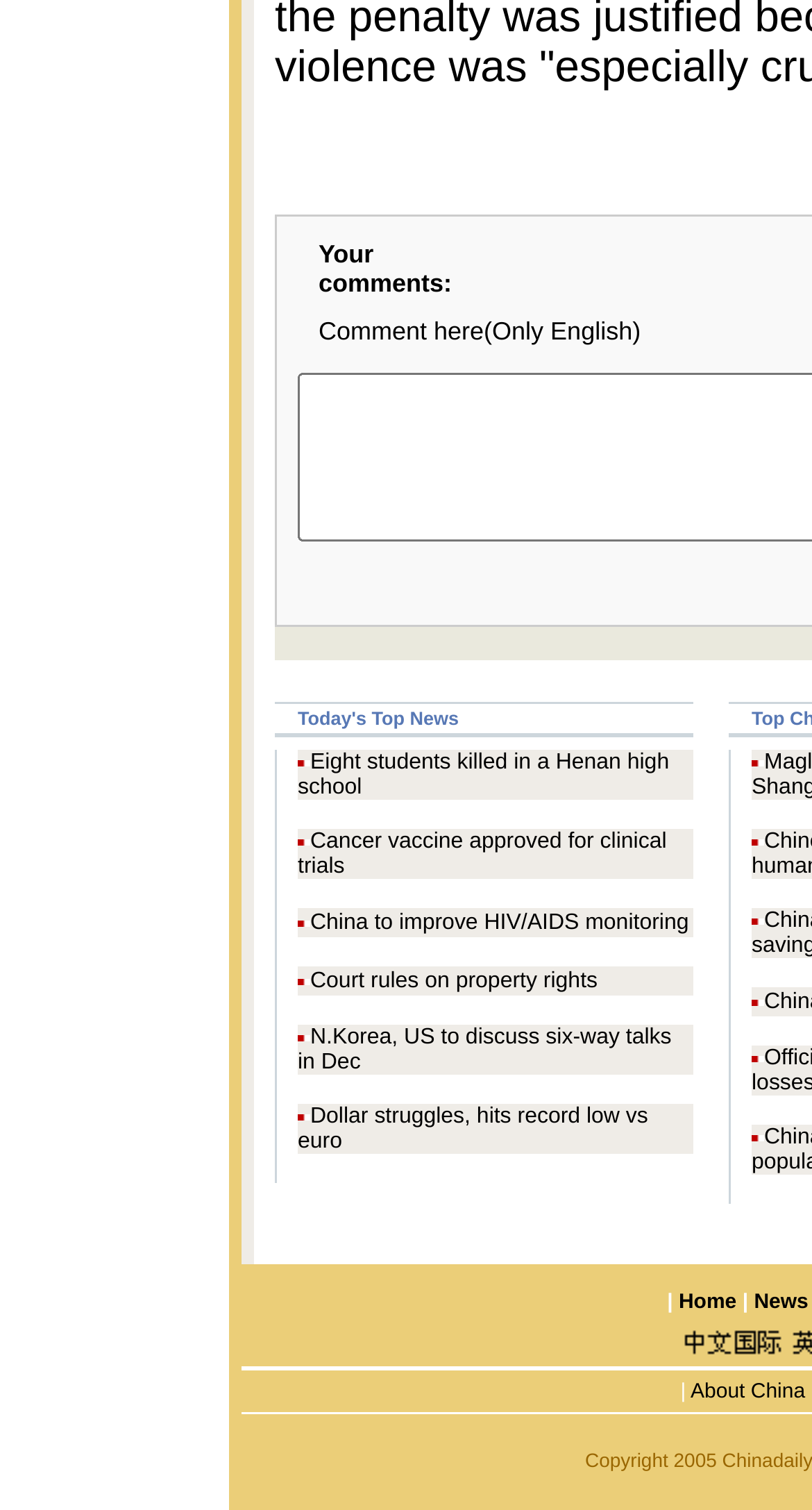How many images are there in the news article section?
Look at the screenshot and give a one-word or phrase answer.

10